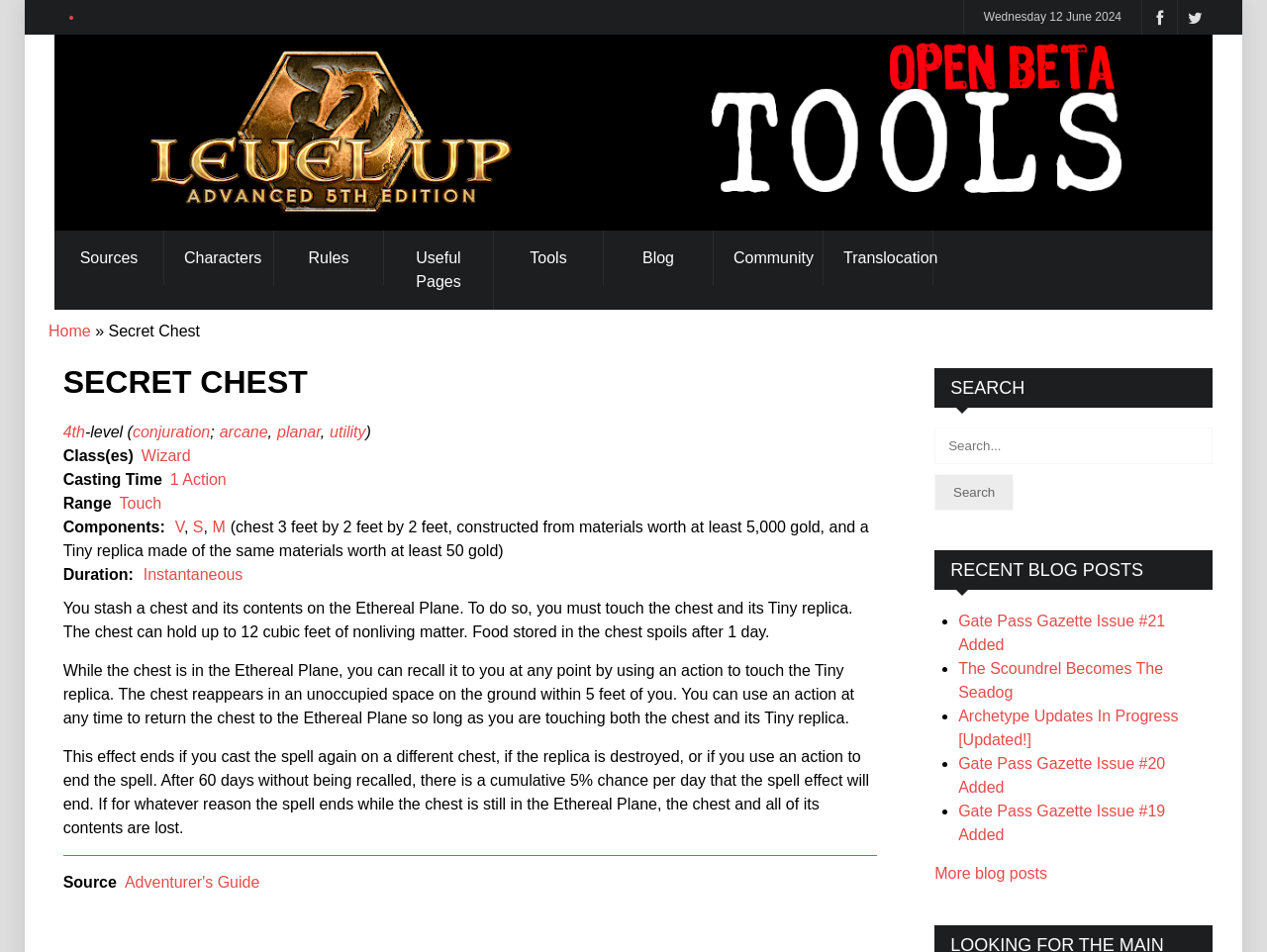Please locate the bounding box coordinates of the region I need to click to follow this instruction: "Click the 'Level Up' link".

[0.043, 0.036, 0.957, 0.242]